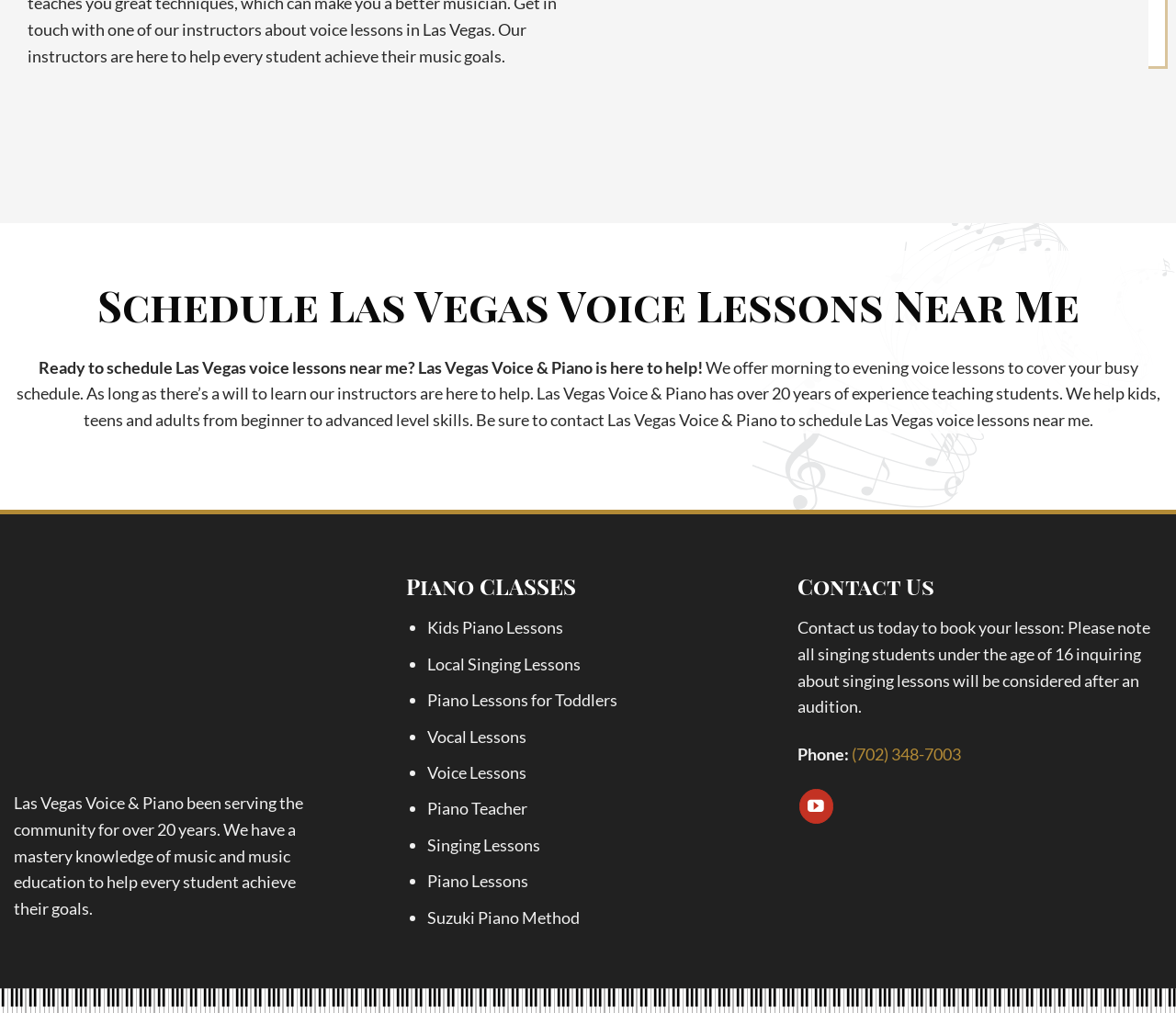Specify the bounding box coordinates of the area to click in order to follow the given instruction: "Contact us."

[0.678, 0.61, 0.978, 0.707]